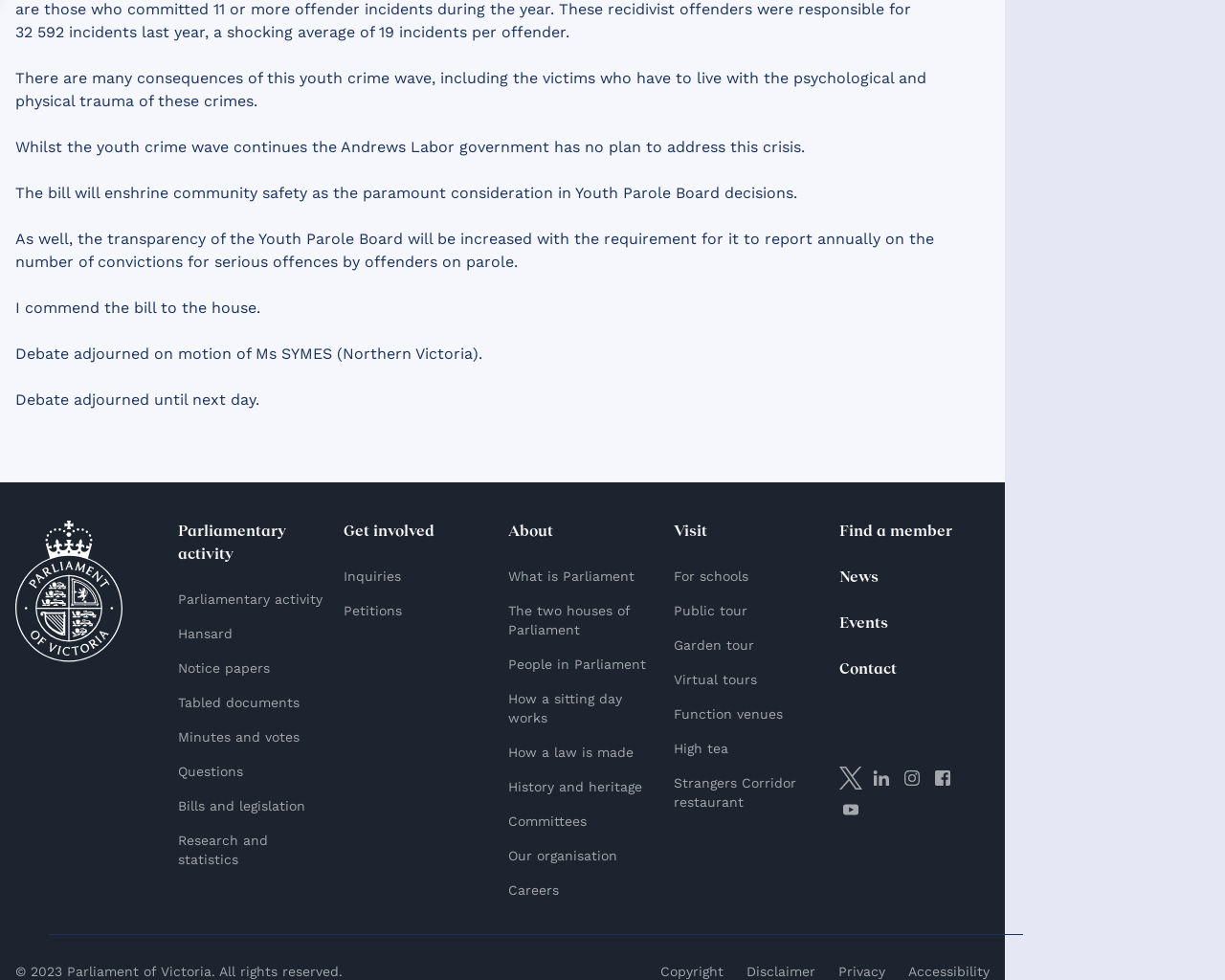Identify the bounding box coordinates of the element to click to follow this instruction: 'Find a member of Parliament'. Ensure the coordinates are four float values between 0 and 1, provided as [left, top, right, bottom].

[0.685, 0.537, 0.777, 0.55]